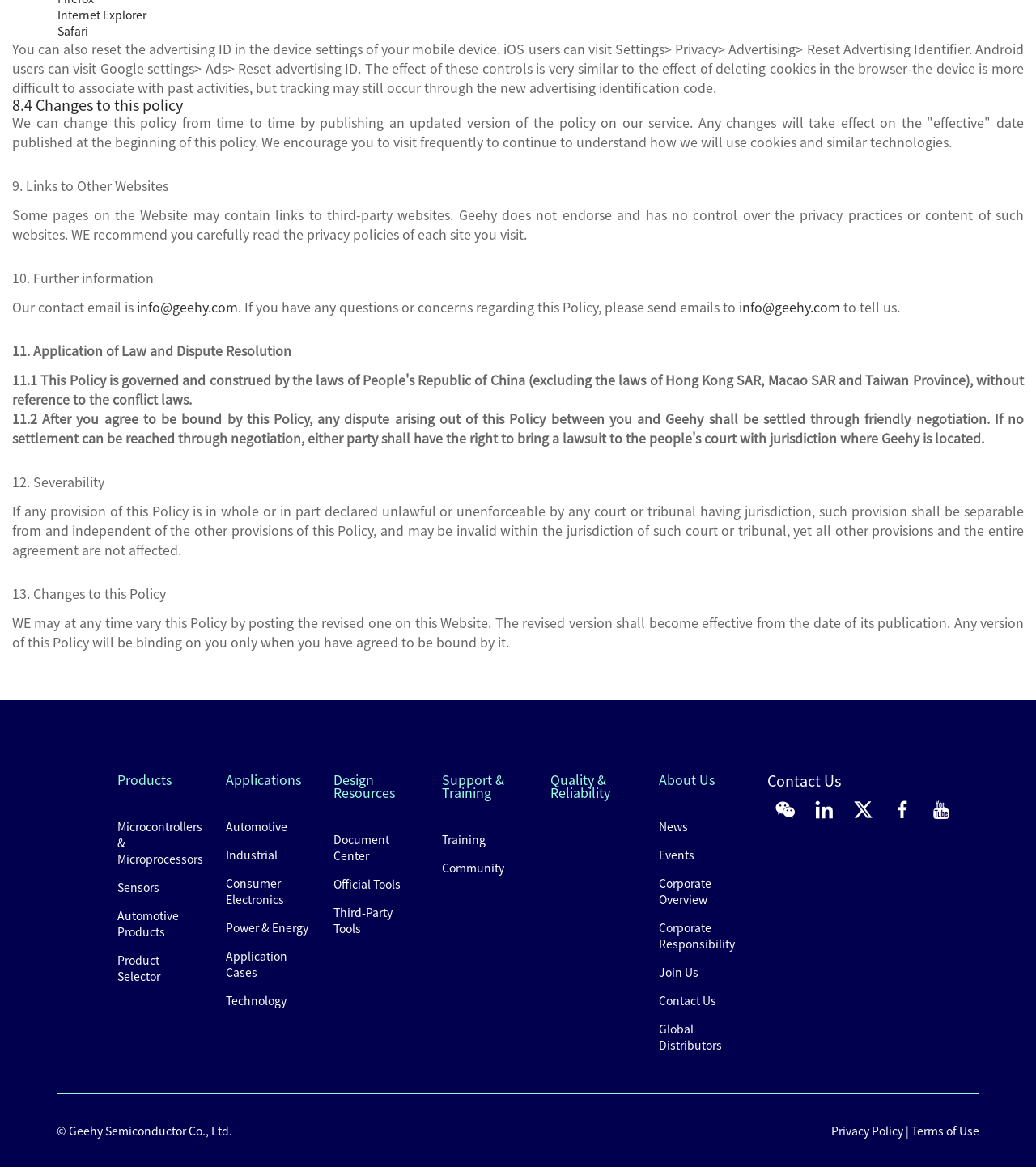Please specify the coordinates of the bounding box for the element that should be clicked to carry out this instruction: "Click on Products". The coordinates must be four float numbers between 0 and 1, formatted as [left, top, right, bottom].

[0.113, 0.663, 0.194, 0.674]